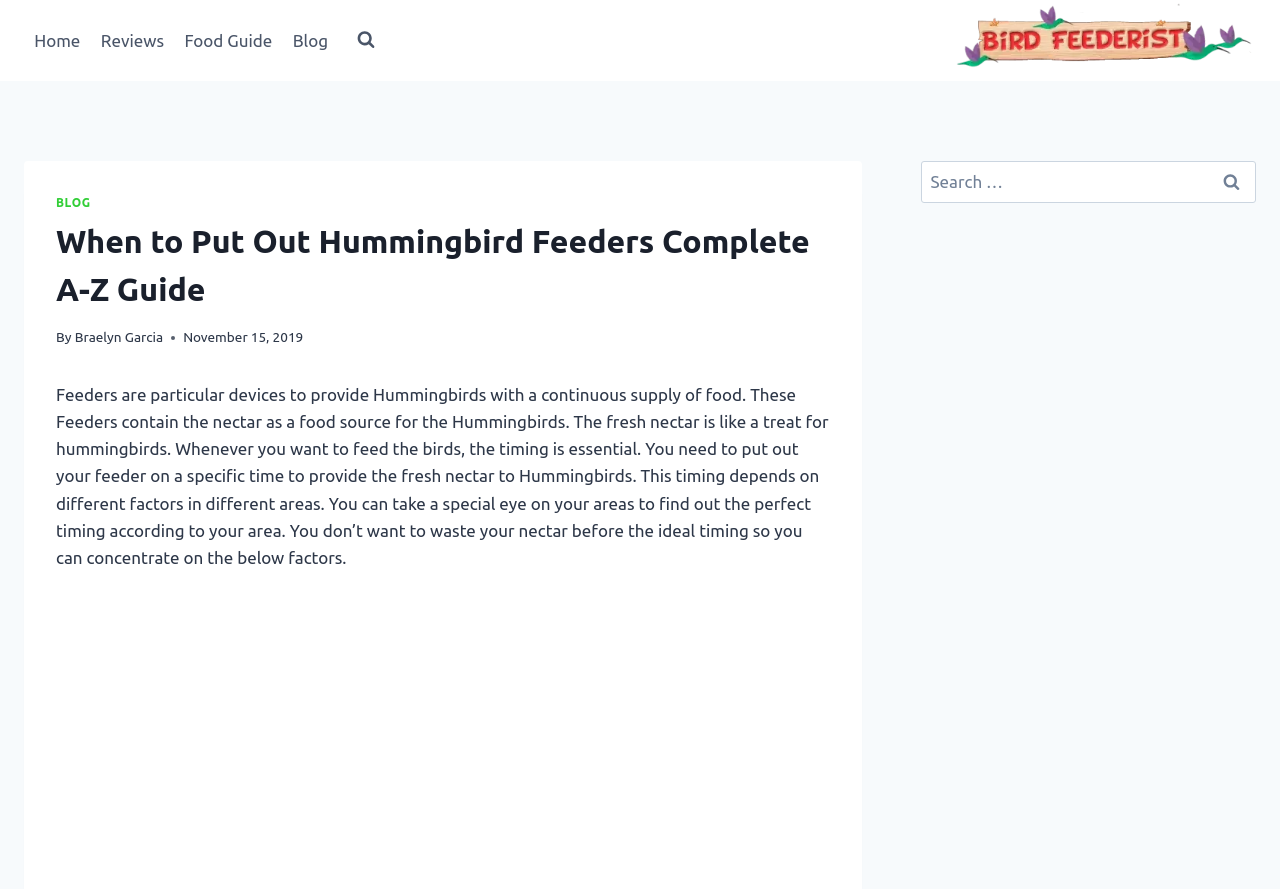Identify the bounding box coordinates for the element that needs to be clicked to fulfill this instruction: "click on Braelyn Garcia". Provide the coordinates in the format of four float numbers between 0 and 1: [left, top, right, bottom].

[0.058, 0.37, 0.127, 0.388]